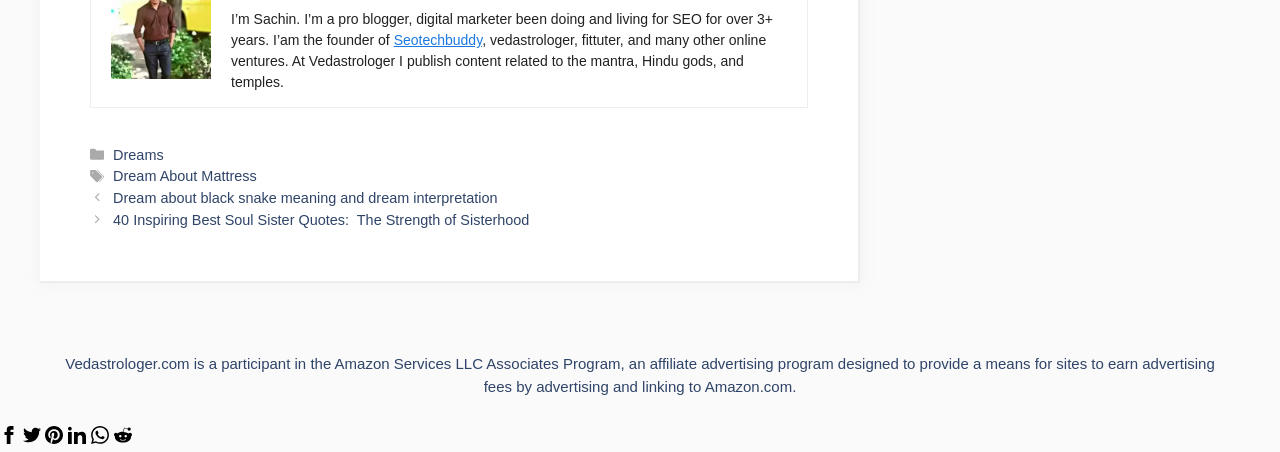Answer this question in one word or a short phrase: What is the name of the website that publishes content related to mantras, Hindu gods, and temples?

Vedastrologer